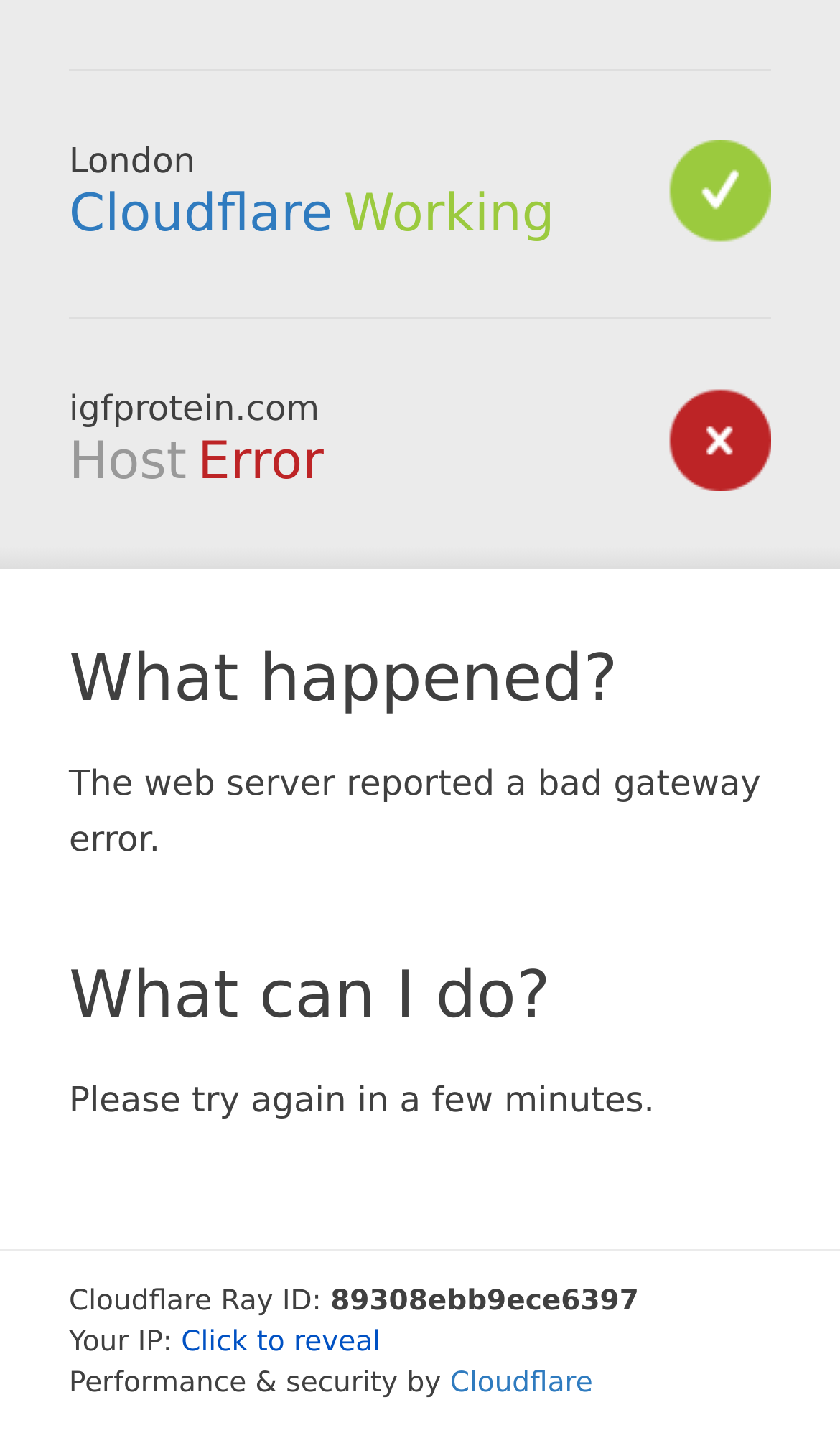Determine the bounding box for the UI element described here: "Click to reveal".

[0.216, 0.919, 0.453, 0.941]